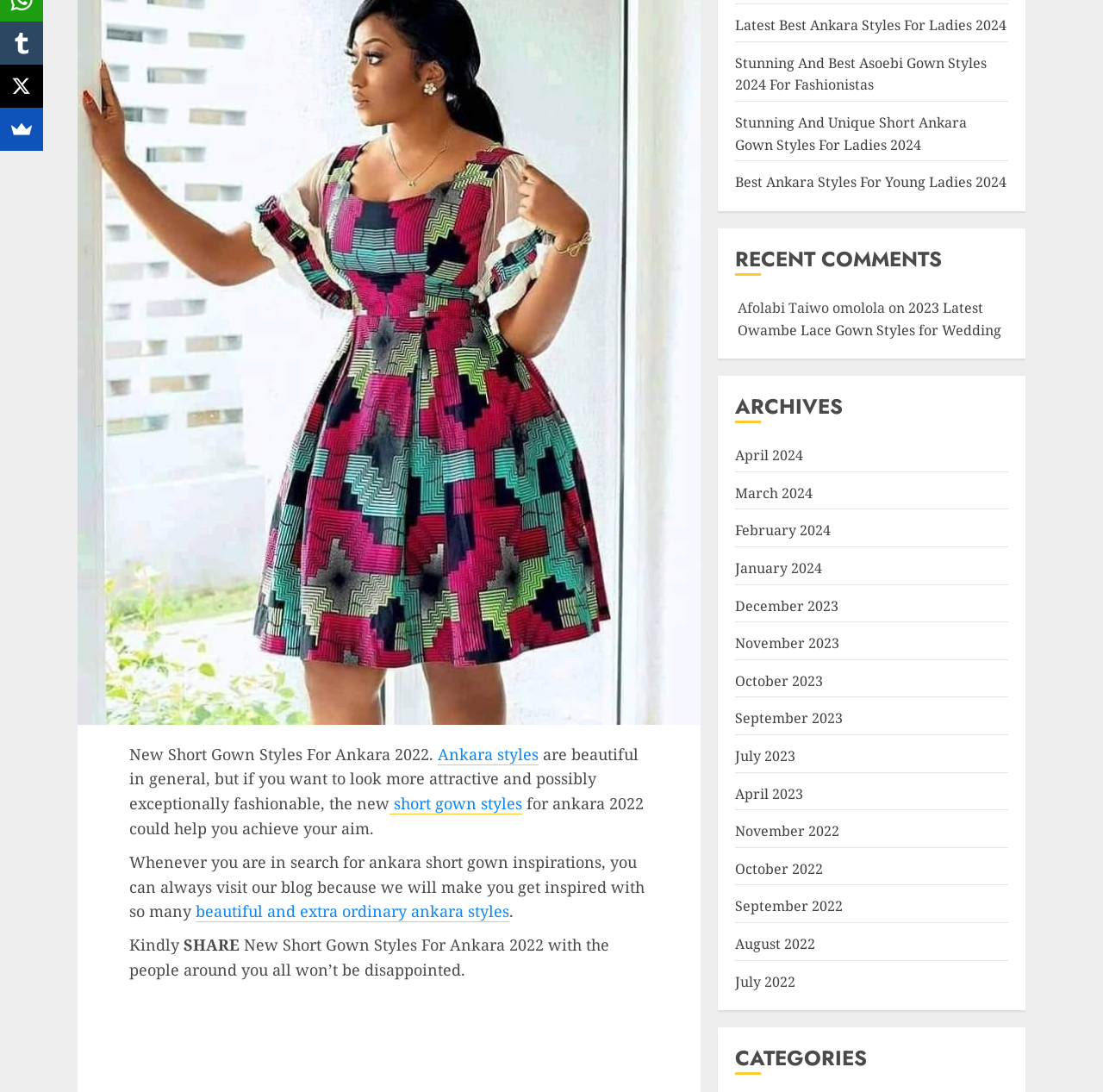Provide the bounding box coordinates for the specified HTML element described in this description: "November 2023". The coordinates should be four float numbers ranging from 0 to 1, in the format [left, top, right, bottom].

[0.667, 0.58, 0.761, 0.598]